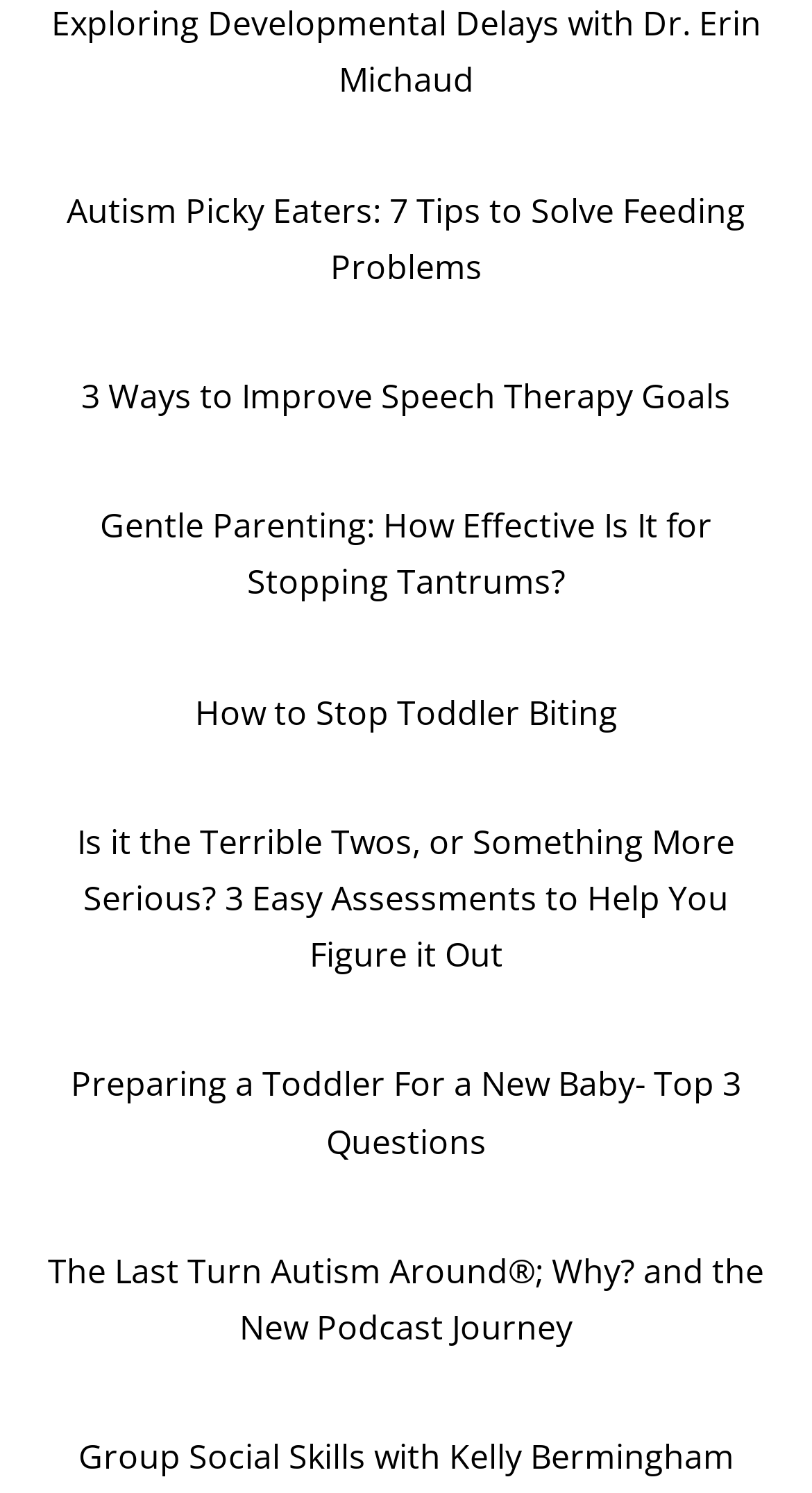Please locate the bounding box coordinates of the element that needs to be clicked to achieve the following instruction: "Find out how to Stop Toddler Biting". The coordinates should be four float numbers between 0 and 1, i.e., [left, top, right, bottom].

[0.24, 0.461, 0.76, 0.492]